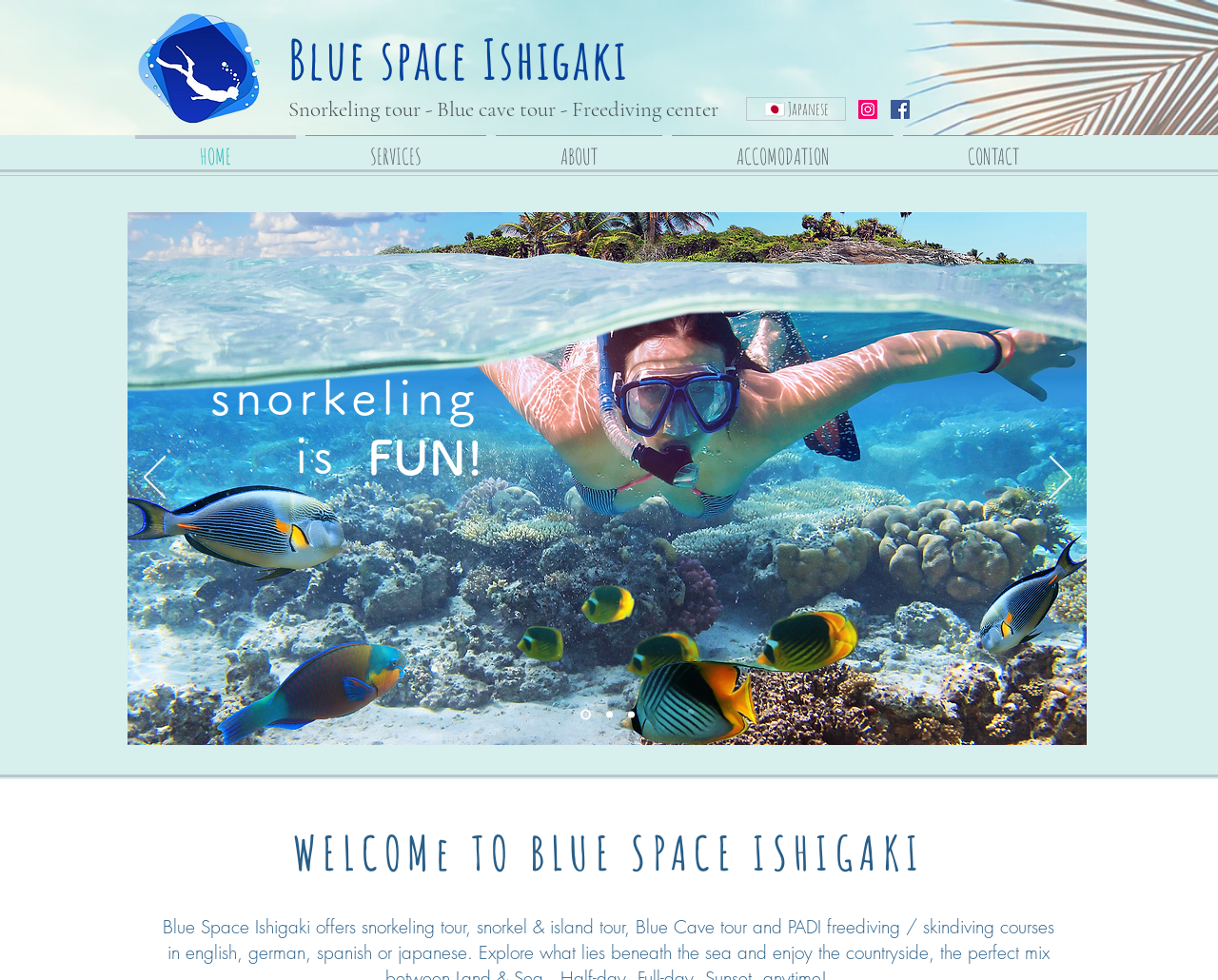Find the bounding box coordinates of the clickable area that will achieve the following instruction: "Click the Japanese language option".

[0.612, 0.099, 0.695, 0.123]